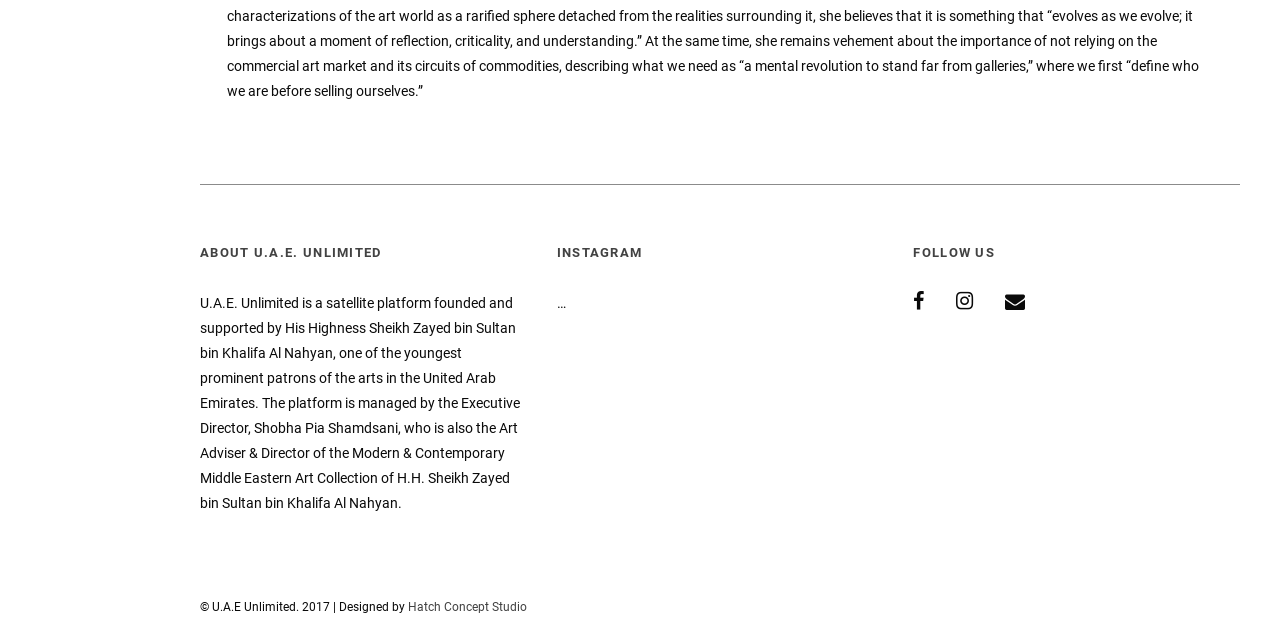Look at the image and answer the question in detail:
What year is mentioned in the copyright section?

The answer can be found in the StaticText element with the text '© U.A.E Unlimited. 2017 | Designed by...'. This element is located at the bottom of the webpage, in the copyright section, which suggests that it is the year in which the webpage was created or last updated.